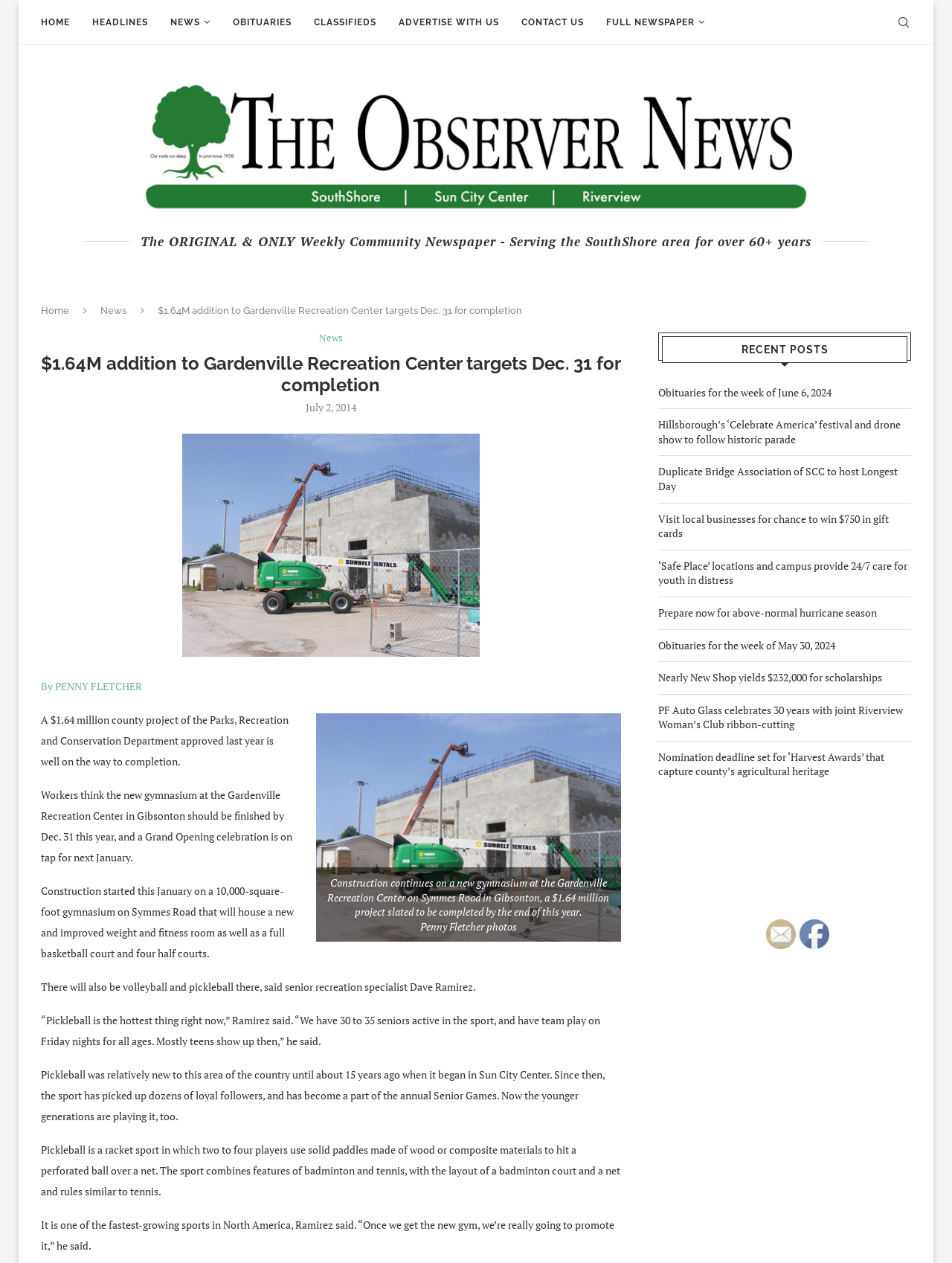Find the bounding box coordinates for the HTML element described in this sentence: "Full Newspaper". Provide the coordinates as four float numbers between 0 and 1, in the format [left, top, right, bottom].

[0.637, 0.001, 0.741, 0.035]